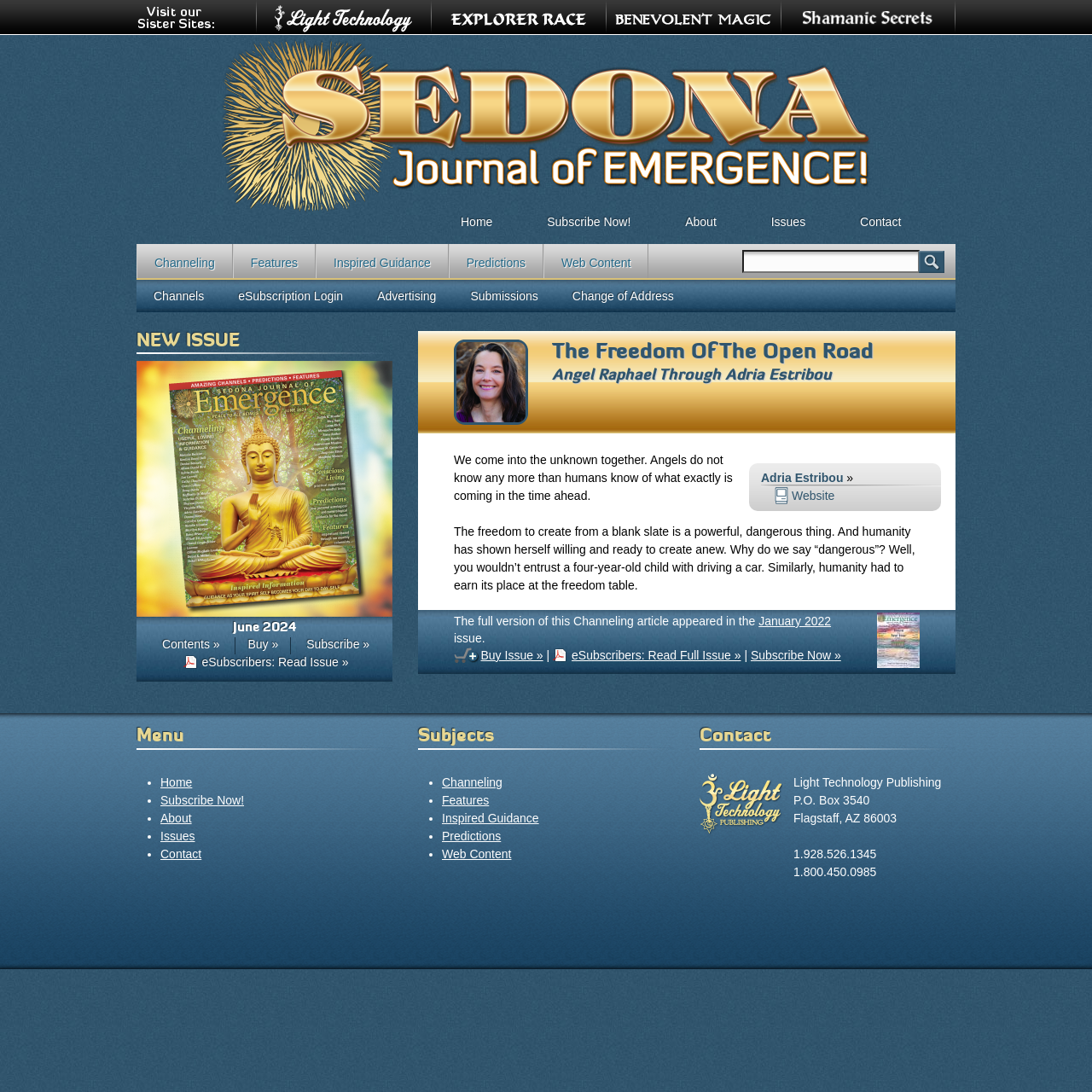Provide a brief response in the form of a single word or phrase:
What is the latest issue of the journal?

June 2024